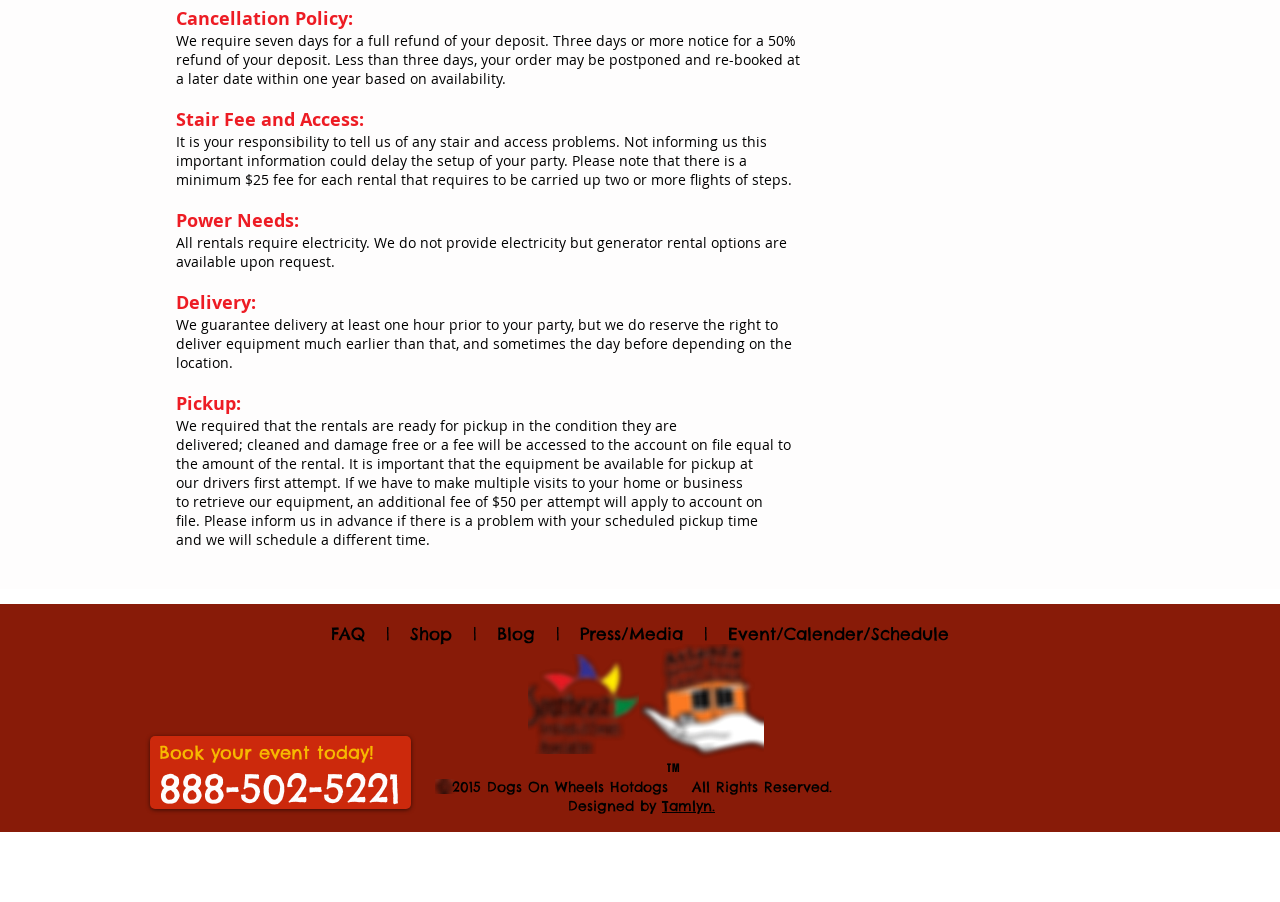Locate the bounding box coordinates of the clickable element to fulfill the following instruction: "Click the 'Tamlyn' link". Provide the coordinates as four float numbers between 0 and 1 in the format [left, top, right, bottom].

[0.517, 0.884, 0.556, 0.904]